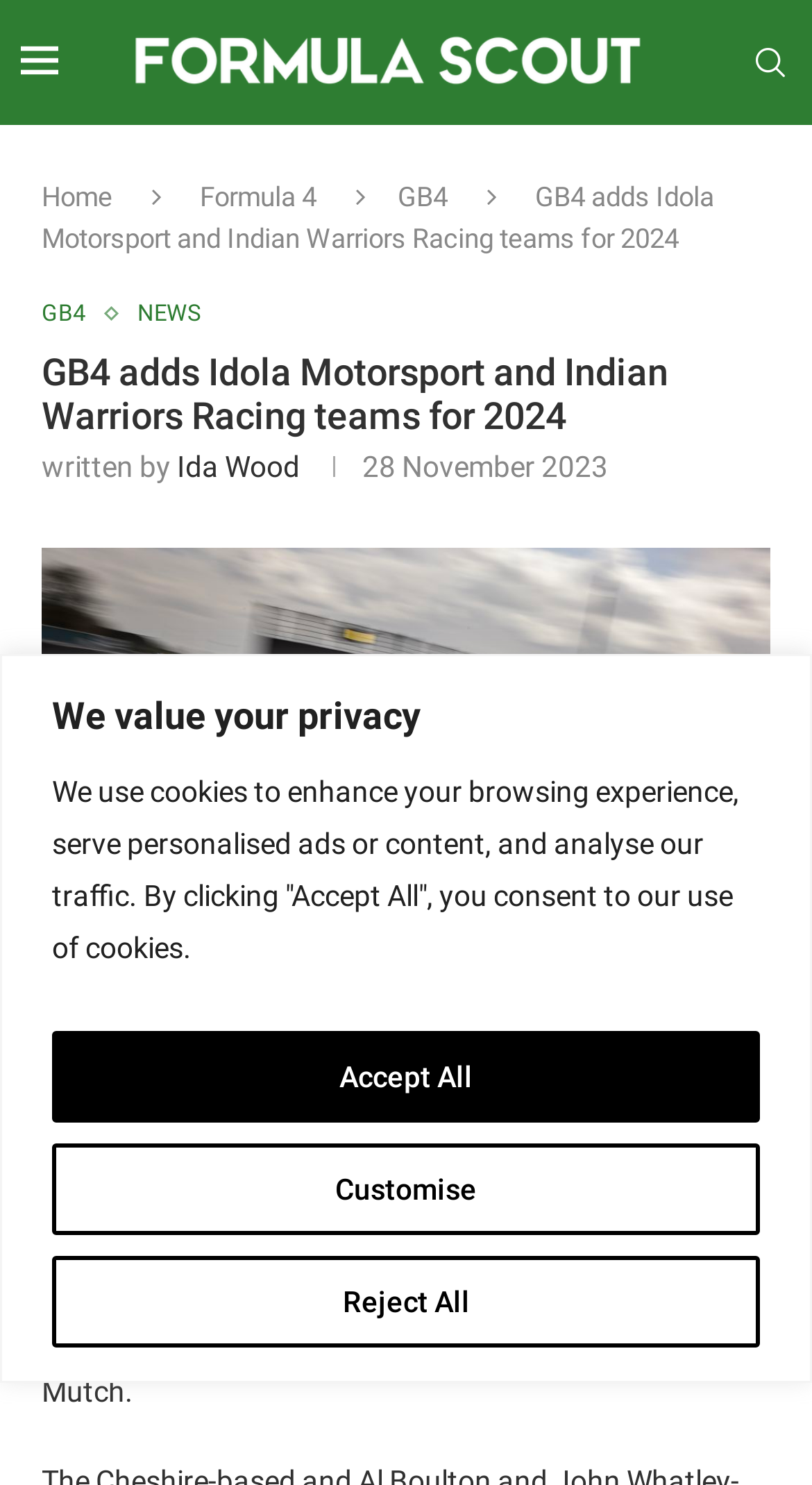Can you determine the bounding box coordinates of the area that needs to be clicked to fulfill the following instruction: "visit Formula 4 page"?

[0.246, 0.122, 0.39, 0.143]